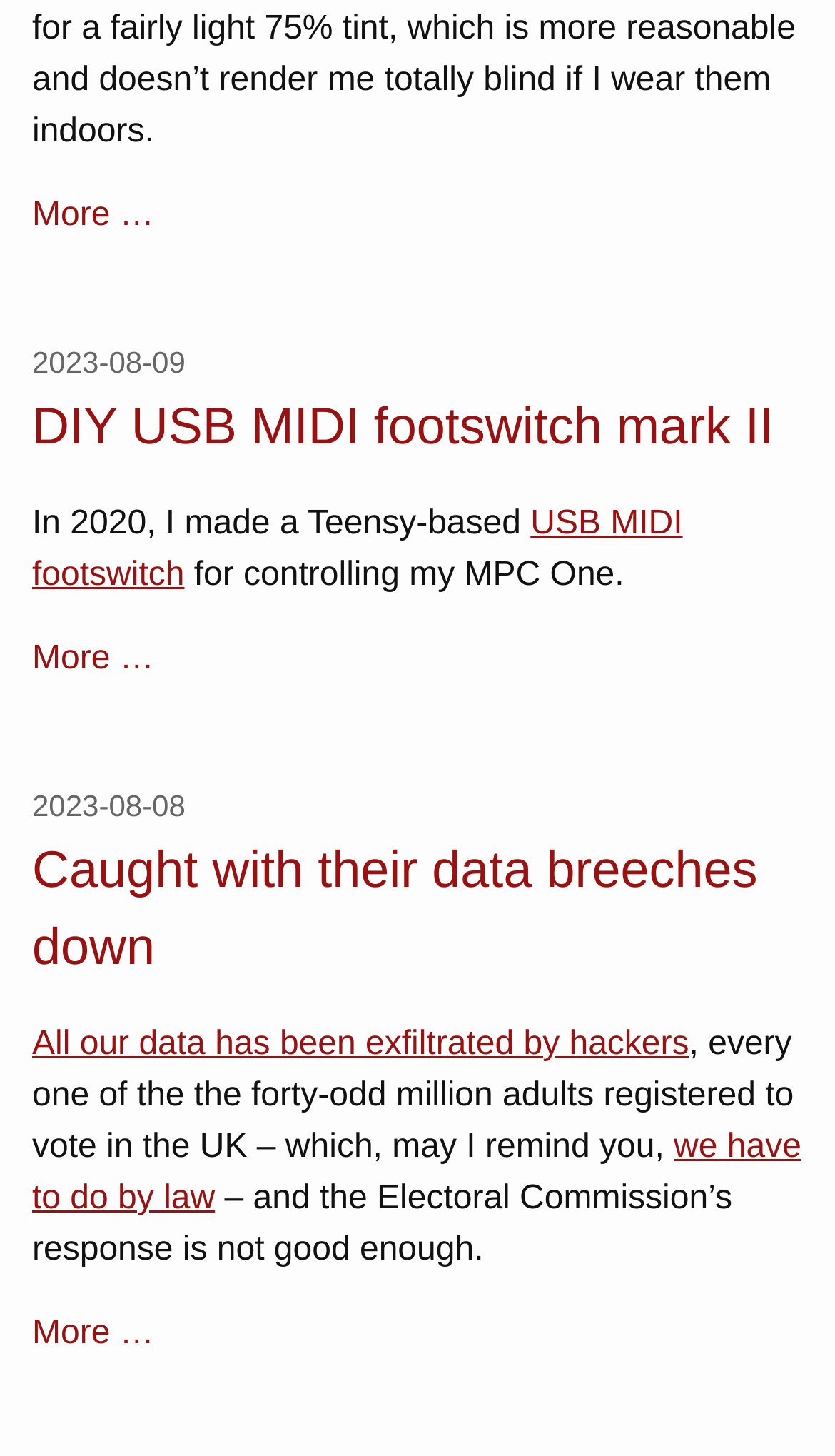Identify the bounding box for the given UI element using the description provided. Coordinates should be in the format (top-left x, top-left y, bottom-right x, bottom-right y) and must be between 0 and 1. Here is the description: More …

[0.038, 0.44, 0.184, 0.465]